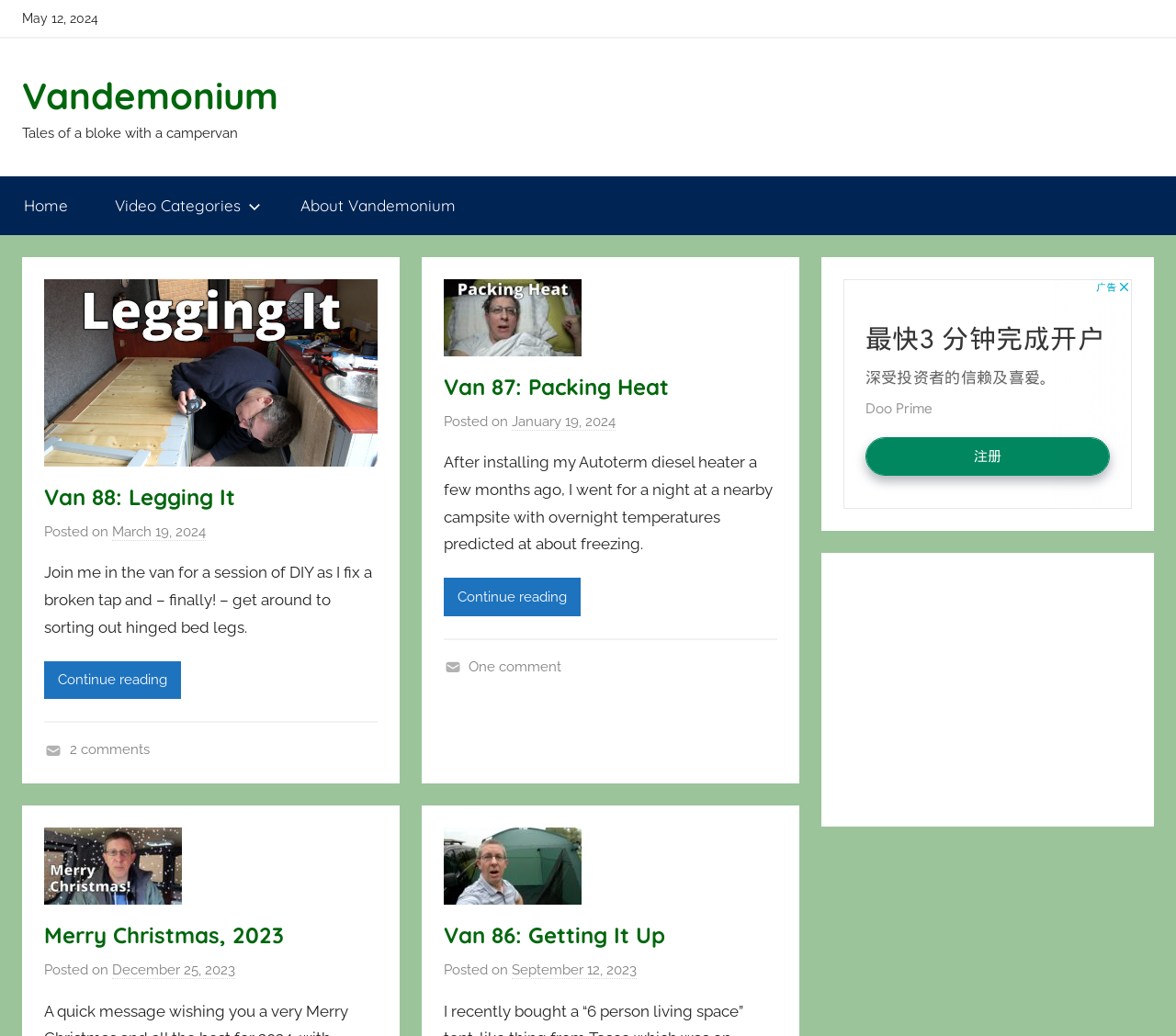Please provide a detailed answer to the question below based on the screenshot: 
Who is the author of the second article?

I found the author of the second article by looking at the link element with the text 'David Johns' inside the second article element, which is located below the heading element with the text 'Van 87: Packing Heat'.